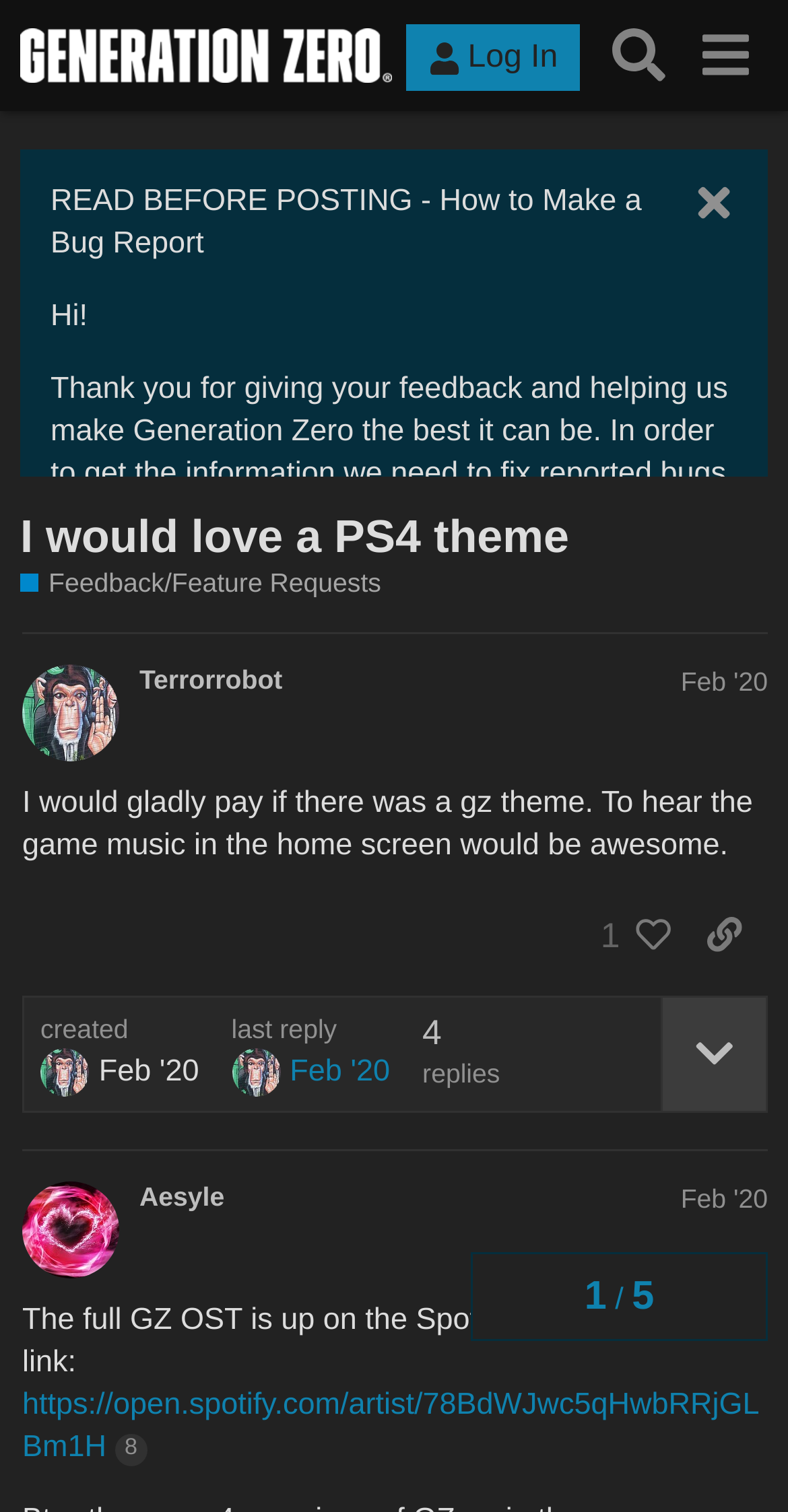Please find and report the bounding box coordinates of the element to click in order to perform the following action: "Log in to the forum". The coordinates should be expressed as four float numbers between 0 and 1, in the format [left, top, right, bottom].

[0.516, 0.017, 0.736, 0.061]